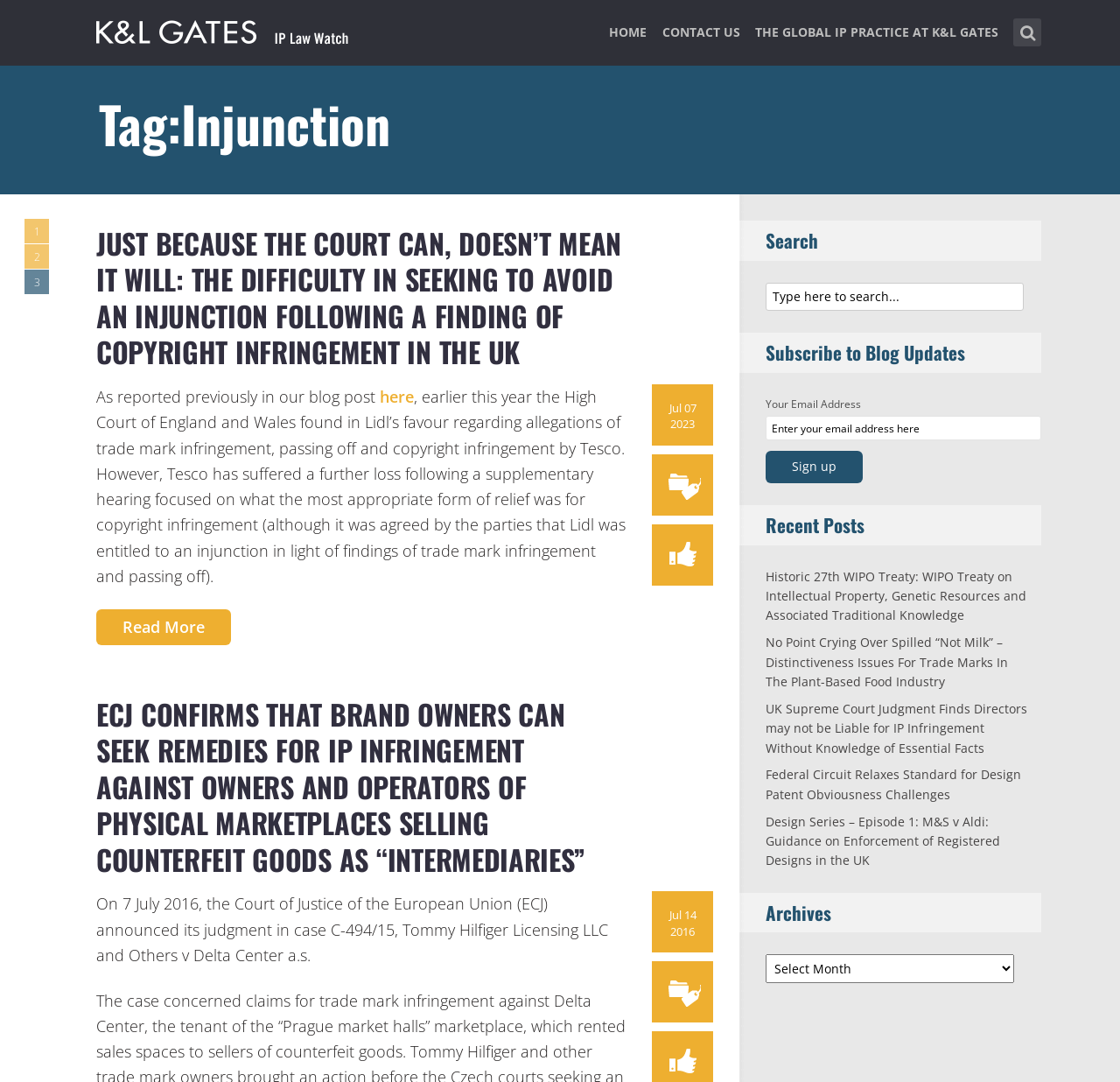Pinpoint the bounding box coordinates of the area that must be clicked to complete this instruction: "Select archives".

[0.684, 0.882, 0.905, 0.909]